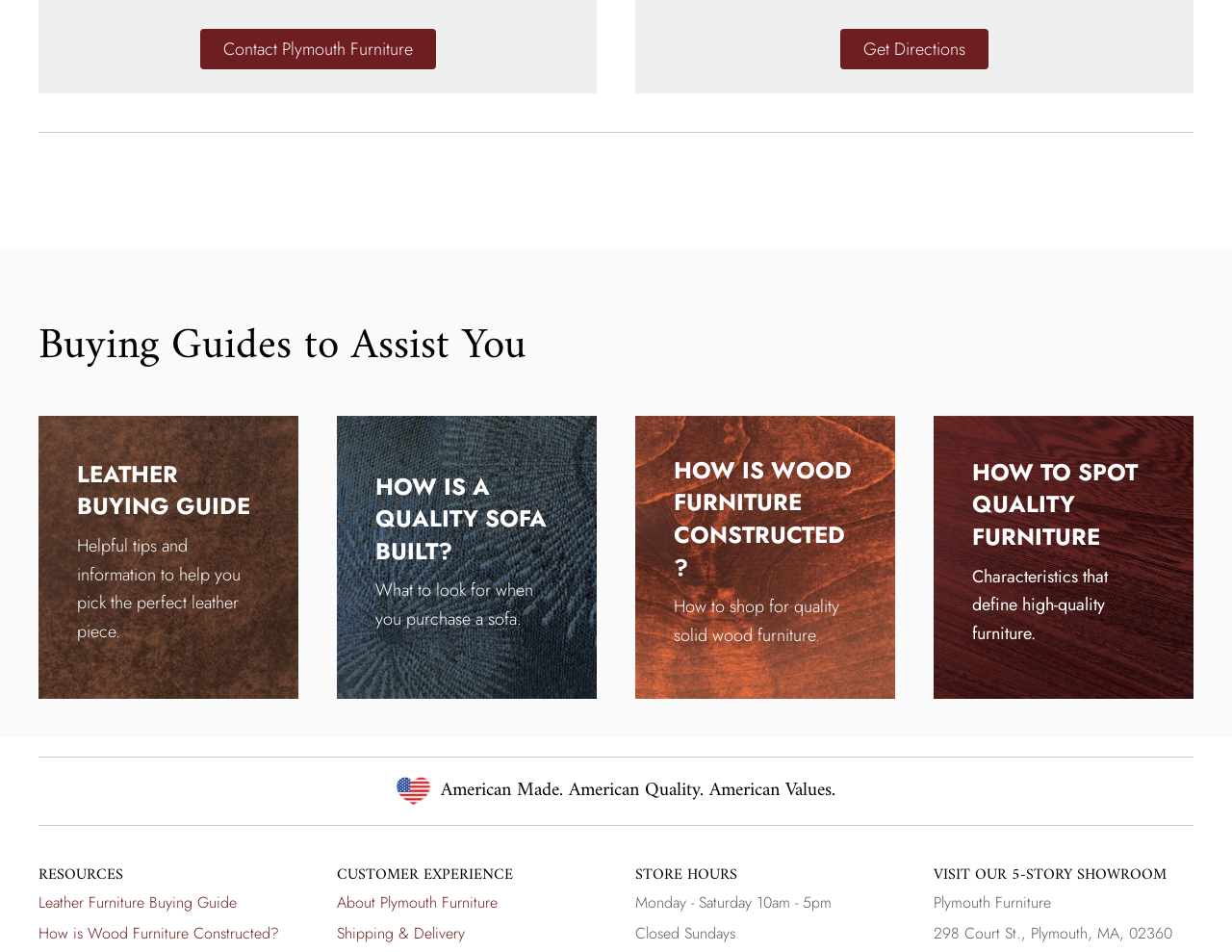Predict the bounding box coordinates of the area that should be clicked to accomplish the following instruction: "Read about the cemetery's history". The bounding box coordinates should consist of four float numbers between 0 and 1, i.e., [left, top, right, bottom].

None